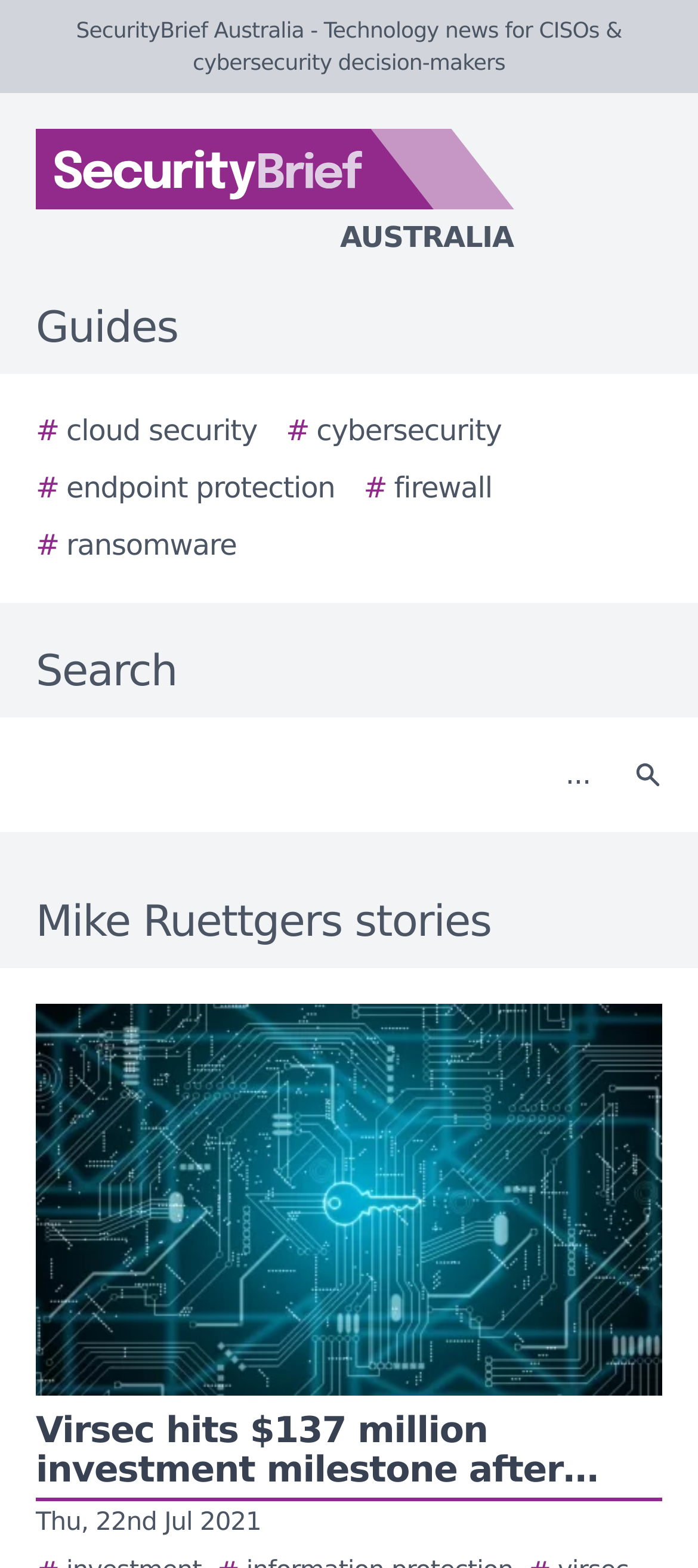Determine the bounding box coordinates for the element that should be clicked to follow this instruction: "View Mike Ruettgers stories". The coordinates should be given as four float numbers between 0 and 1, in the format [left, top, right, bottom].

[0.0, 0.567, 1.0, 0.608]